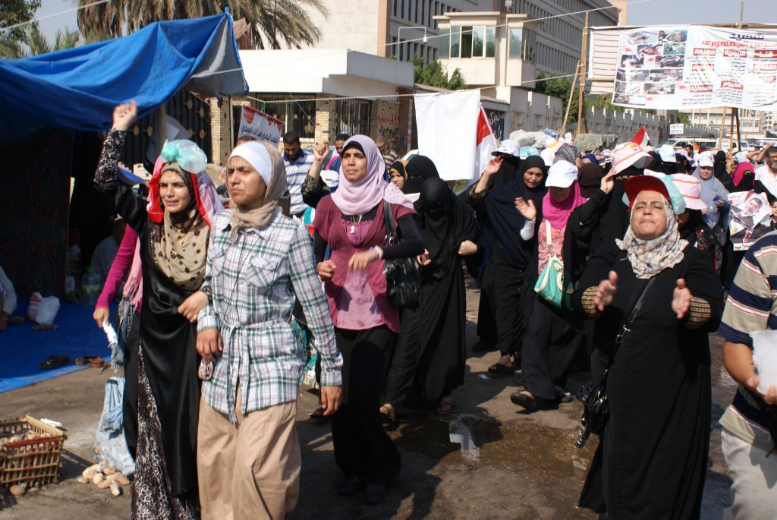Where is the demonstration taking place?
Provide an in-depth and detailed explanation in response to the question.

The setting of the image appears to be an urban area, which is evident from the bustling surroundings and the presence of banners in the background. This suggests that the demonstration is taking place in a city or a town, where there is a high concentration of people and activity.